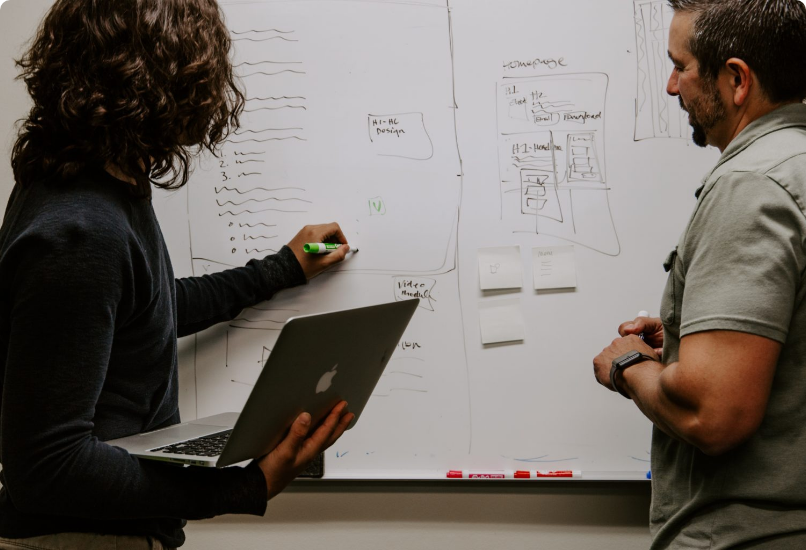What is the other individual doing?
Provide a detailed answer to the question, using the image to inform your response.

The other individual, dressed in a light shirt and watch, is observing intently, contributing to the brainstorming process, and actively participating in the dynamic discussion about project development.